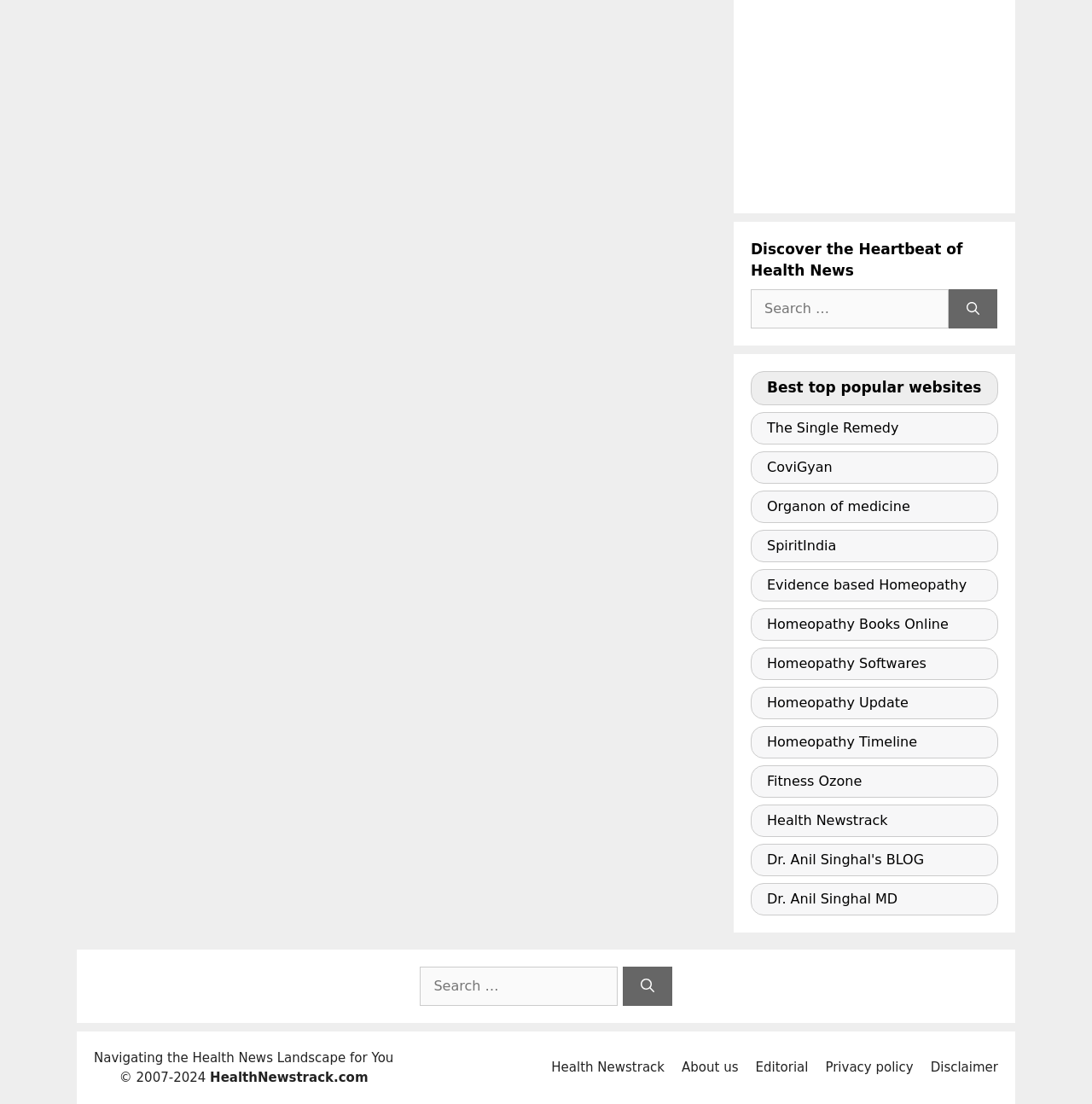Determine the bounding box coordinates for the clickable element to execute this instruction: "Read about Health Newstrack". Provide the coordinates as four float numbers between 0 and 1, i.e., [left, top, right, bottom].

[0.505, 0.96, 0.609, 0.974]